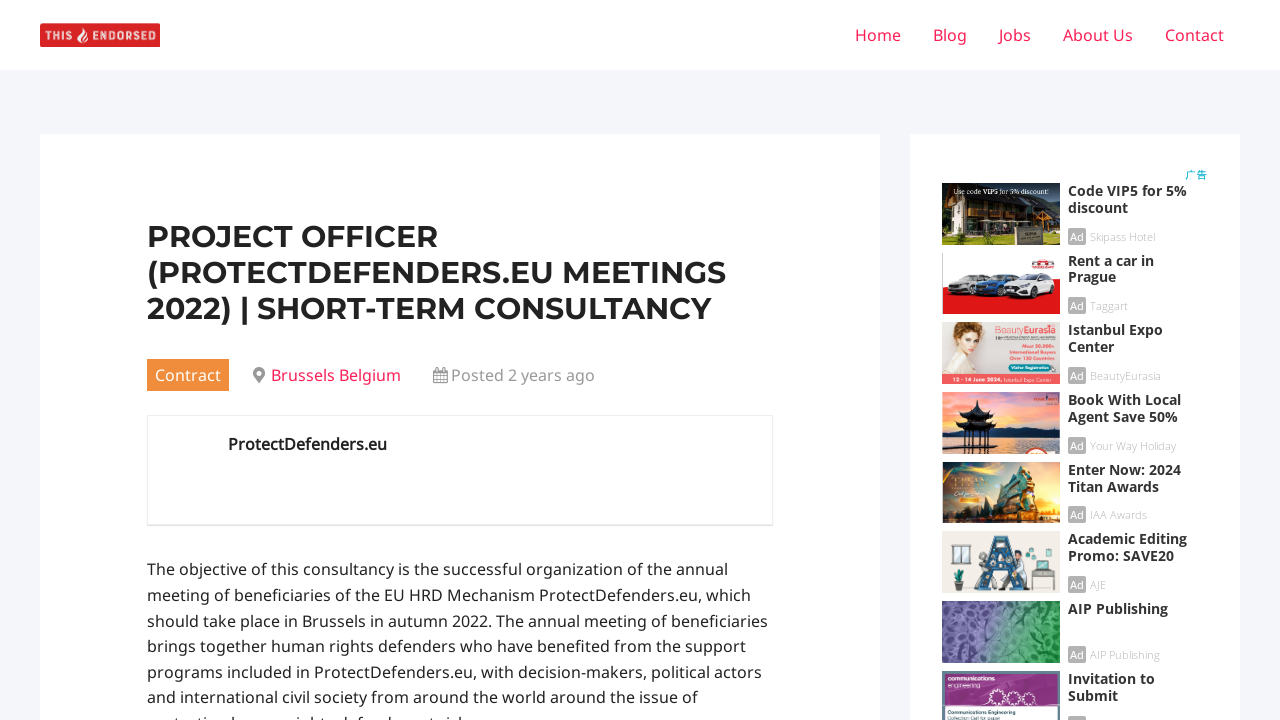What is the text of the webpage's headline?

PROJECT OFFICER (PROTECTDEFENDERS.EU MEETINGS 2022) | SHORT-TERM CONSULTANCY